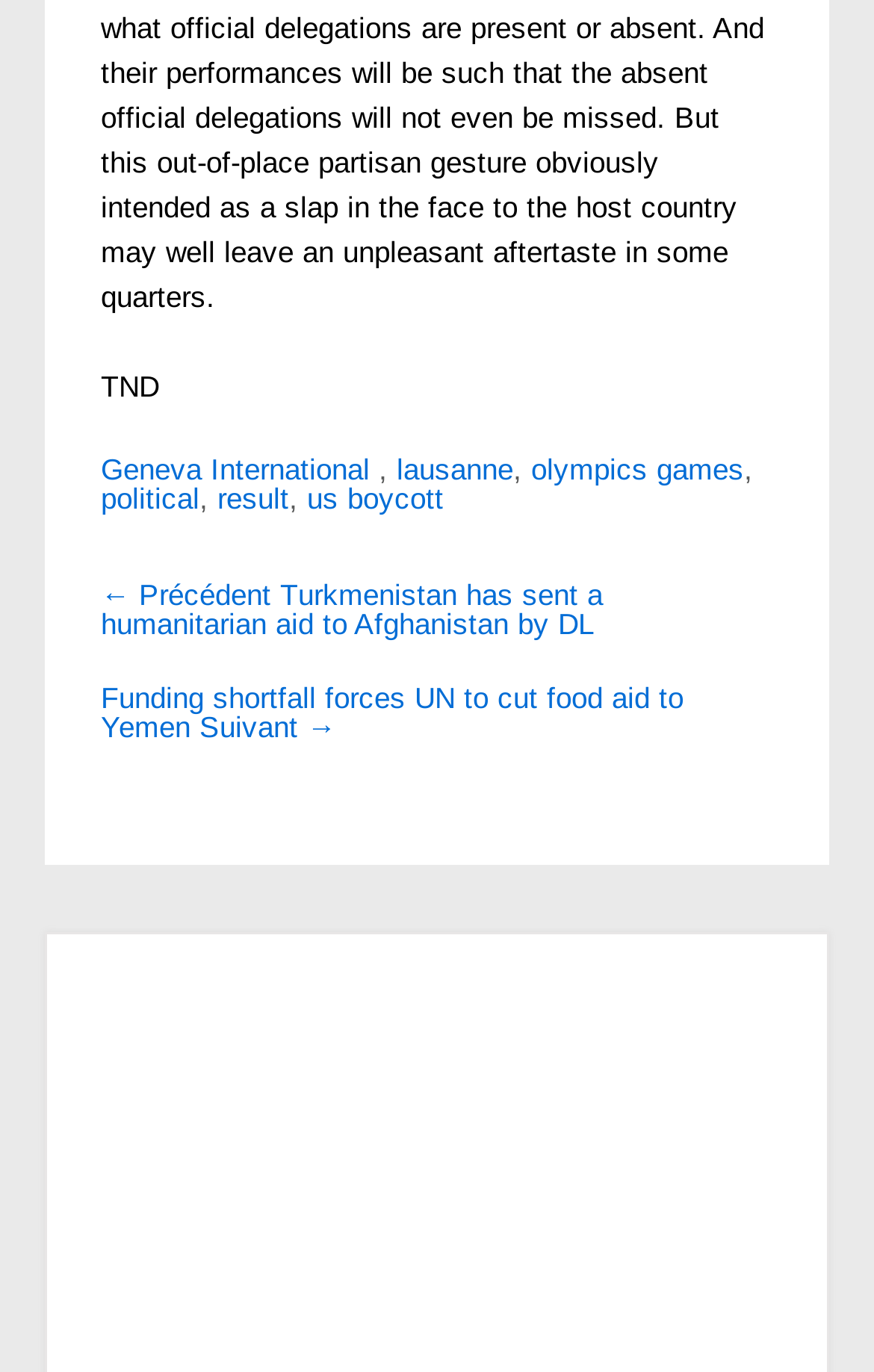Predict the bounding box coordinates of the area that should be clicked to accomplish the following instruction: "Read about olympics games". The bounding box coordinates should consist of four float numbers between 0 and 1, i.e., [left, top, right, bottom].

[0.608, 0.336, 0.851, 0.361]